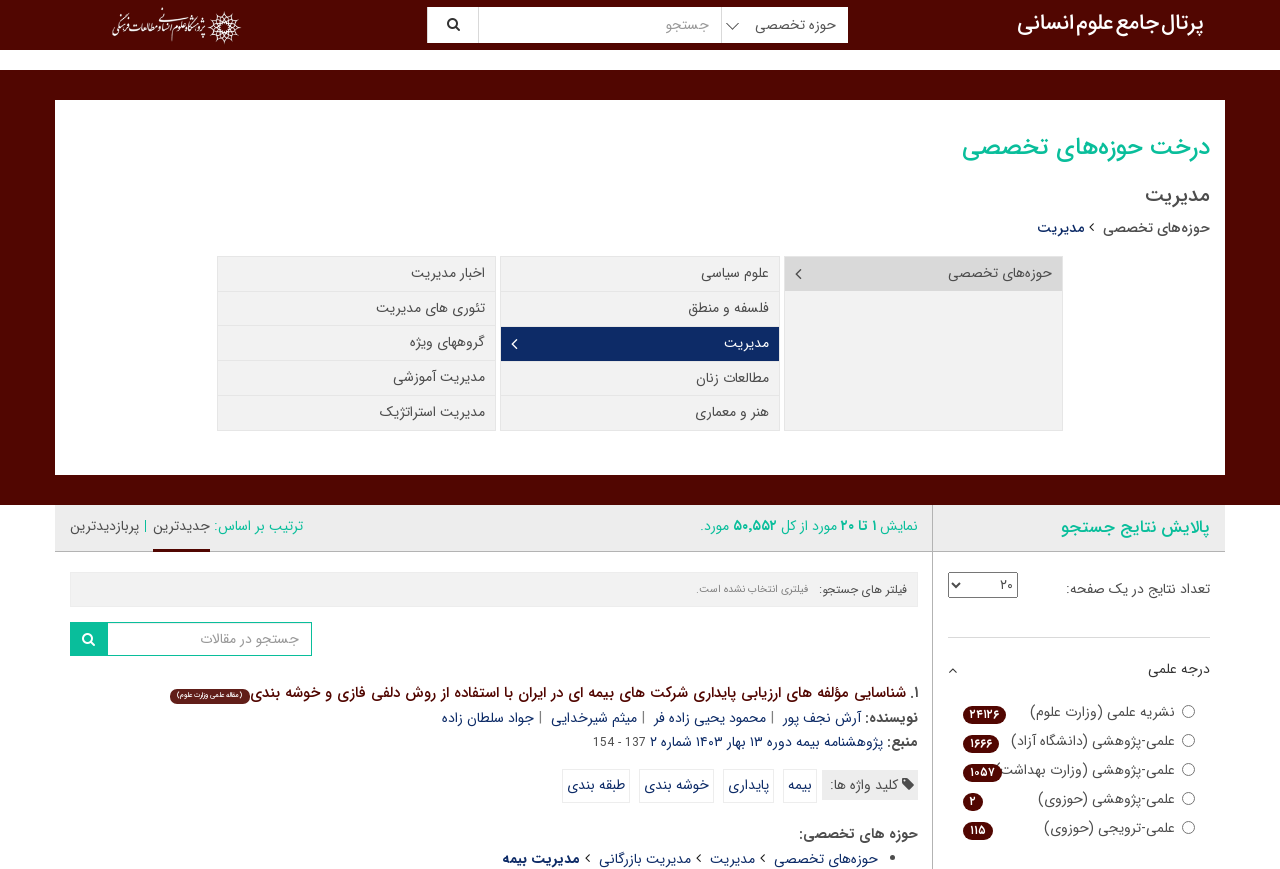Explain the features and main sections of the webpage comprehensively.

This webpage appears to be a management portal for a humanities research institution. At the top, there is a link to a comprehensive portal for humanities sciences, accompanied by an image. Below this, there is a search bar with a magnifying glass icon and a combobox to filter search results.

The page is divided into several sections. On the left side, there are links to various research fields, including psychology, linguistics, information science, and philosophy, among others. These links are organized in a vertical list.

In the center of the page, there is a heading that reads "Tree of Specialized Fields" followed by another heading that reads "Management". Below these headings, there are links to various management-related topics, including news, theories, and special groups.

On the right side of the page, there is a section that displays search results. The results are presented in a table format, with each row representing a research article. The table includes columns for the article title, author, source, and keywords. The first article is displayed in more detail, with its title, authors, and abstract visible.

Below the search results, there are options to filter the results by degree of scientificity, with radio buttons for different levels of scientific research. There is also a dropdown menu to select the number of results per page.

At the bottom of the page, there is a section that displays the total number of search results, with options to navigate through the pages.